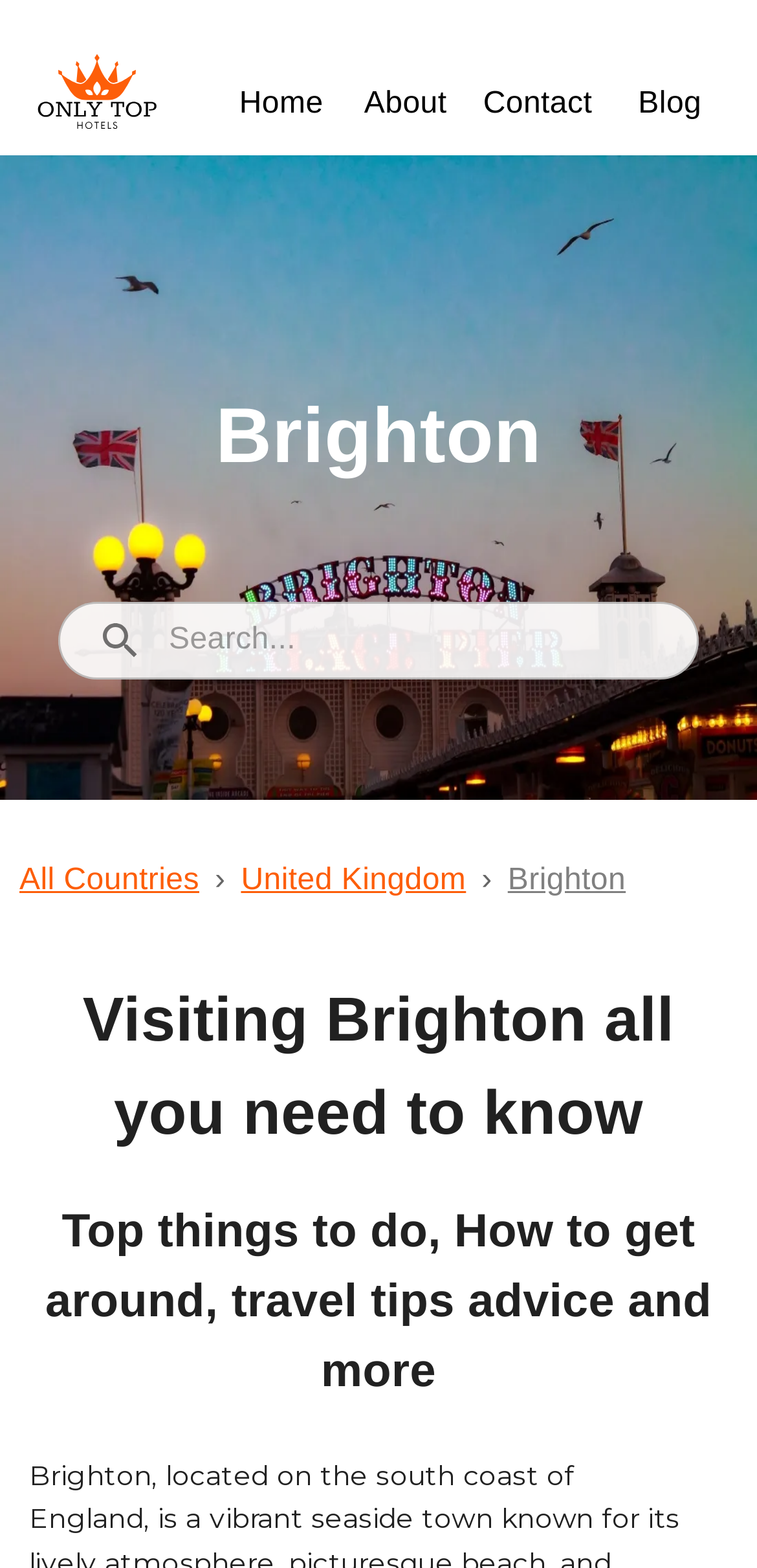Please determine the bounding box coordinates for the element that should be clicked to follow these instructions: "Visit the About page".

[0.454, 0.045, 0.618, 0.089]